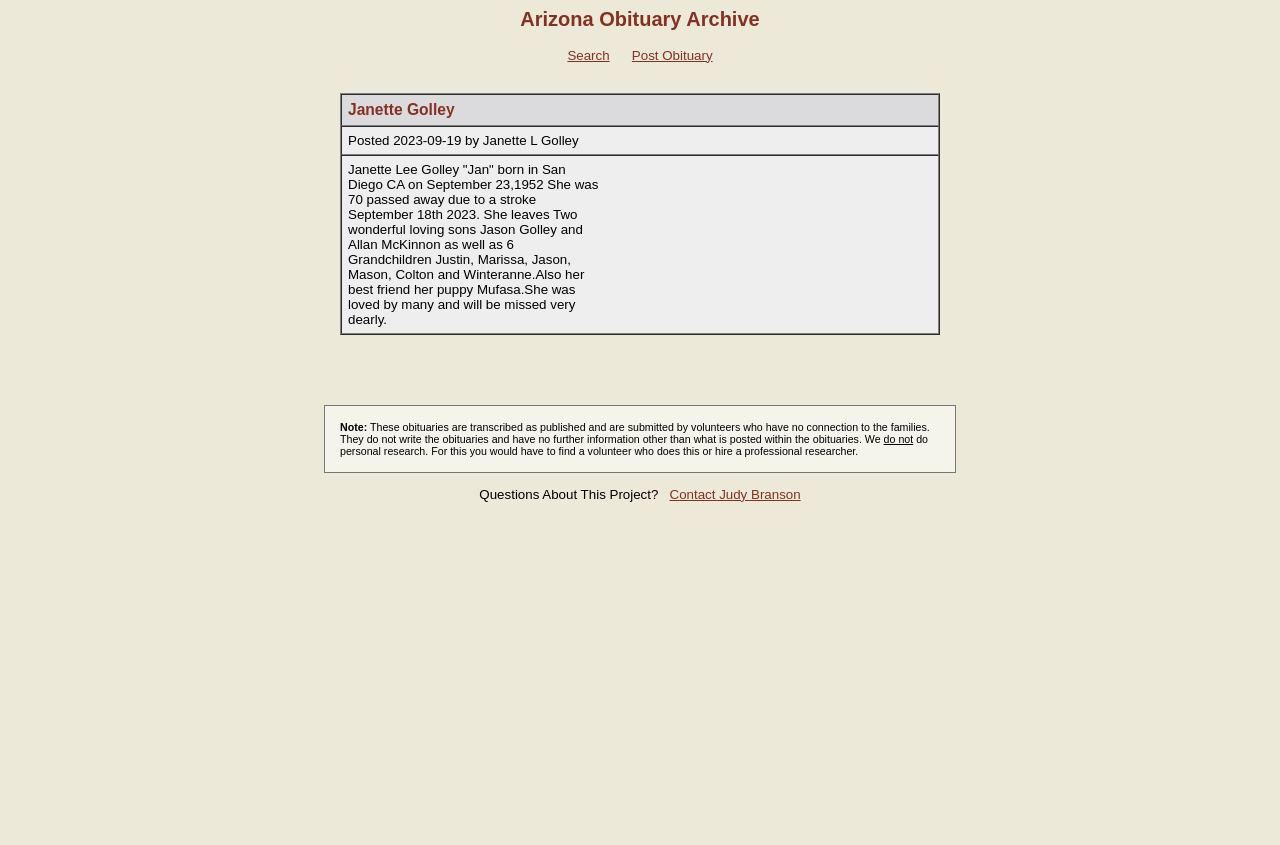How many grandchildren did Janette Golley have?
Answer the question with detailed information derived from the image.

The number of grandchildren Janette Golley had can be found in the third row of the table, where it is written as '6 Grandchildren Justin, Marissa, Jason, Mason, Colton and Winteranne'.